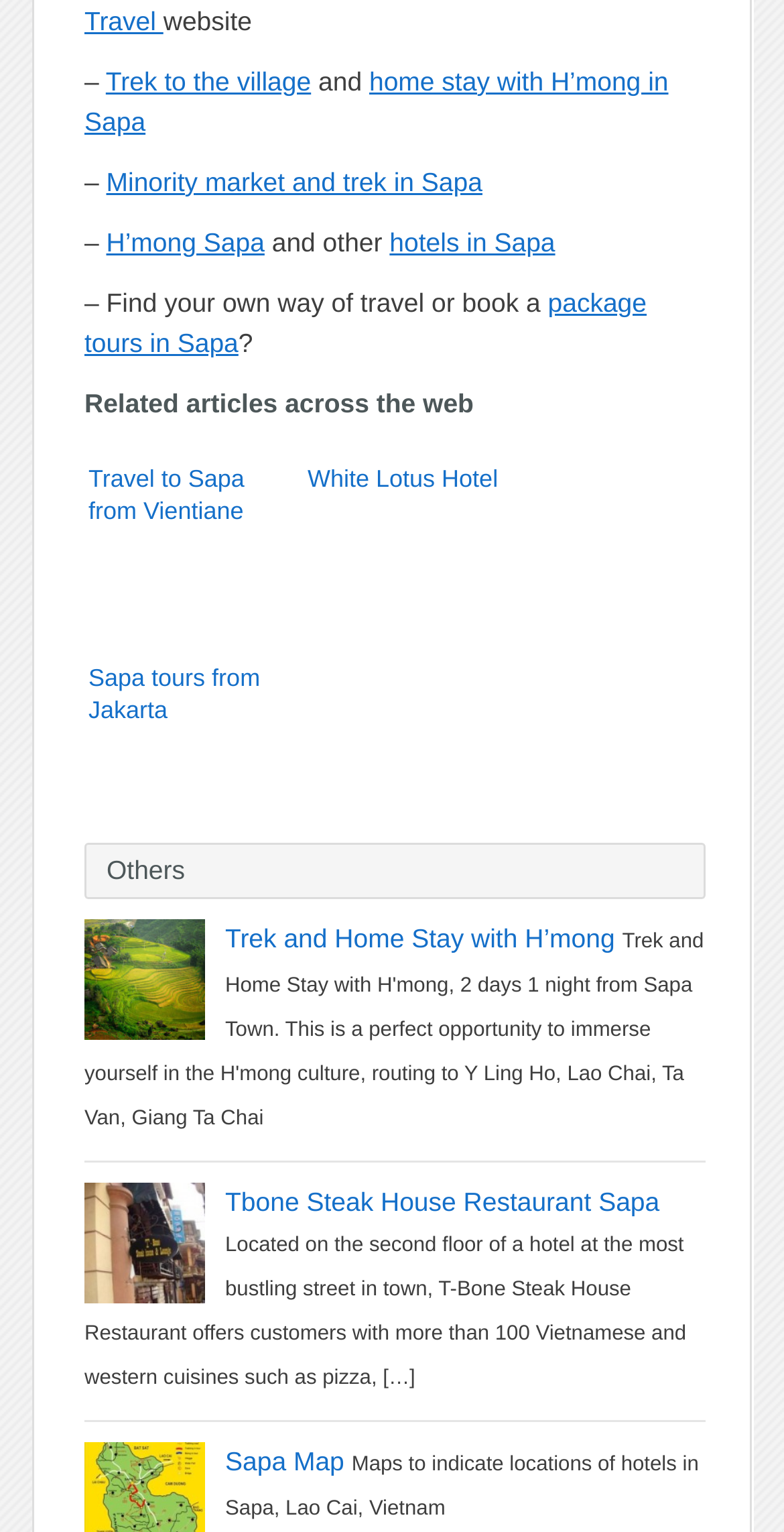Identify the bounding box coordinates of the area that should be clicked in order to complete the given instruction: "Read about 'Tbone Steak House Restaurant Sapa'". The bounding box coordinates should be four float numbers between 0 and 1, i.e., [left, top, right, bottom].

[0.108, 0.767, 0.262, 0.845]